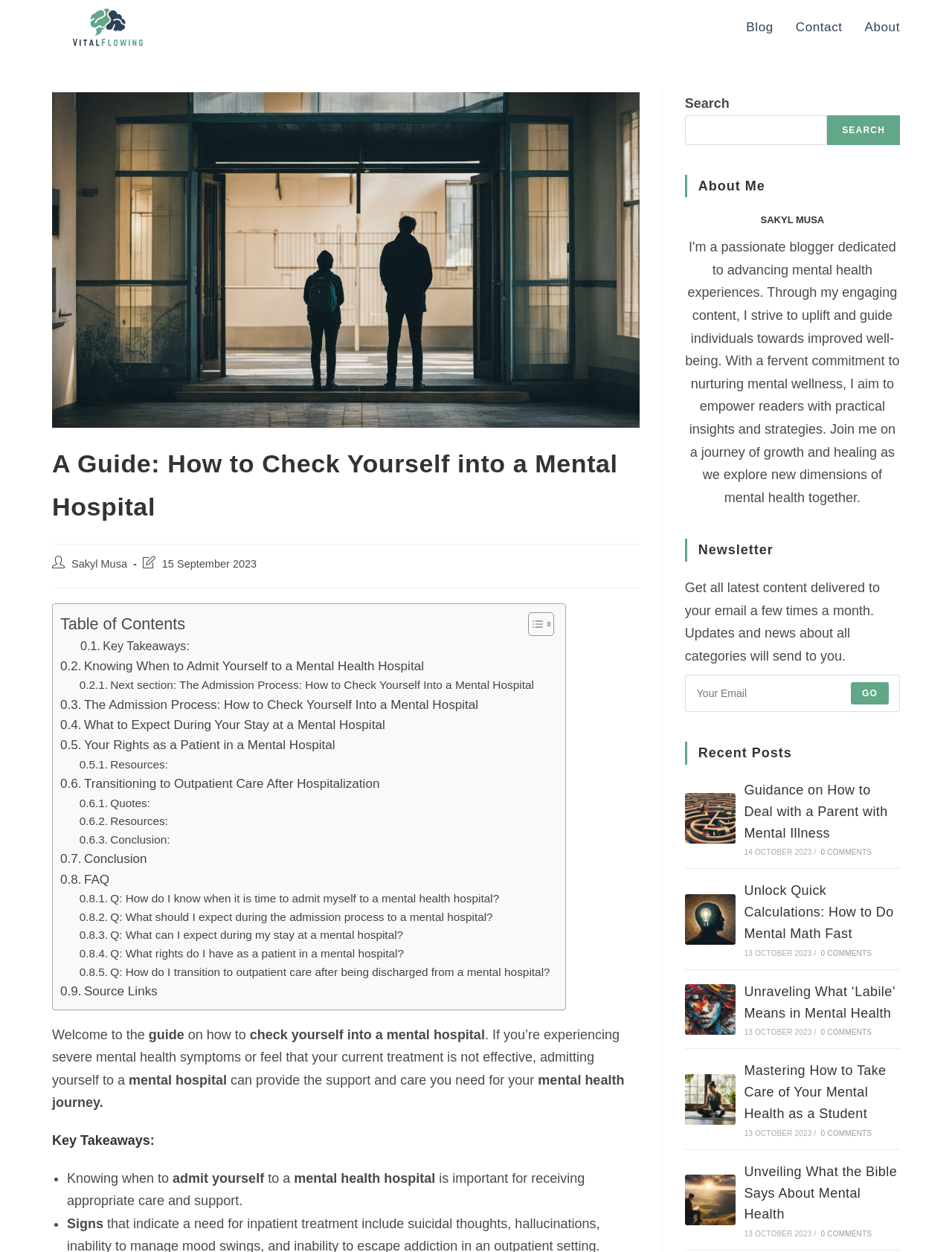Determine the bounding box coordinates of the region I should click to achieve the following instruction: "Read the 'Key Takeaways' section". Ensure the bounding box coordinates are four float numbers between 0 and 1, i.e., [left, top, right, bottom].

[0.055, 0.902, 0.672, 0.92]